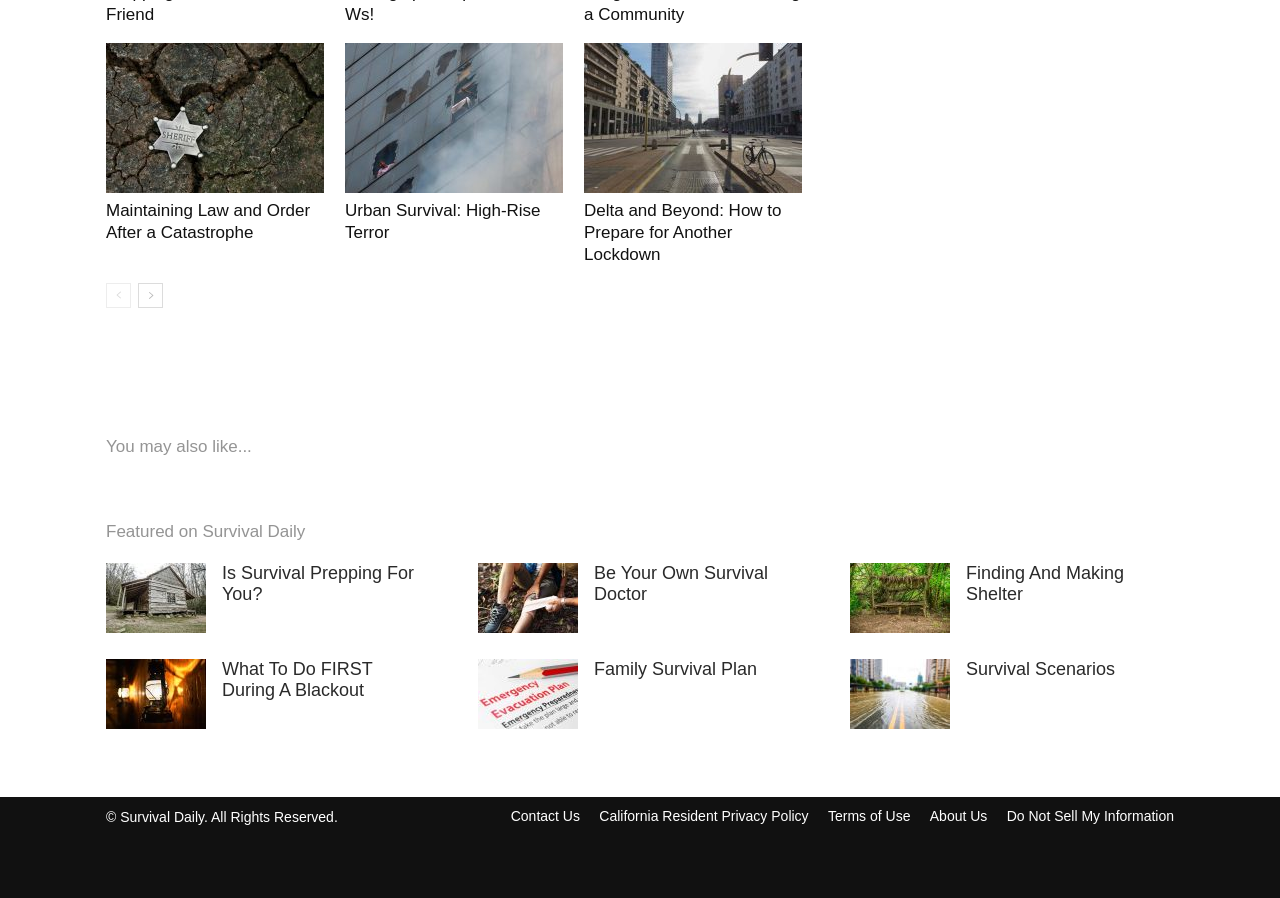Highlight the bounding box coordinates of the element that should be clicked to carry out the following instruction: "Read about preparing for a second lockdown due to the COVID pandemic". The coordinates must be given as four float numbers ranging from 0 to 1, i.e., [left, top, right, bottom].

[0.456, 0.223, 0.611, 0.294]